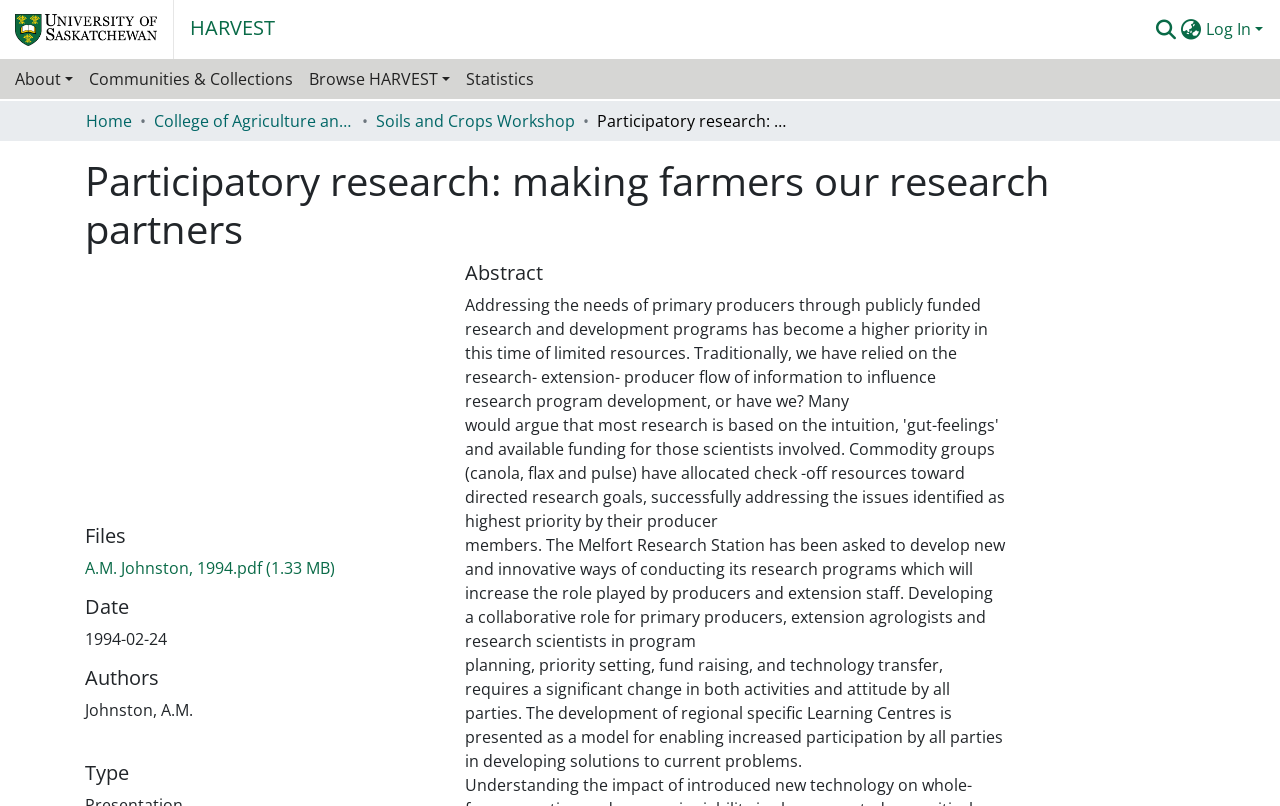Find the bounding box coordinates of the element you need to click on to perform this action: 'Log in'. The coordinates should be represented by four float values between 0 and 1, in the format [left, top, right, bottom].

[0.941, 0.023, 0.988, 0.05]